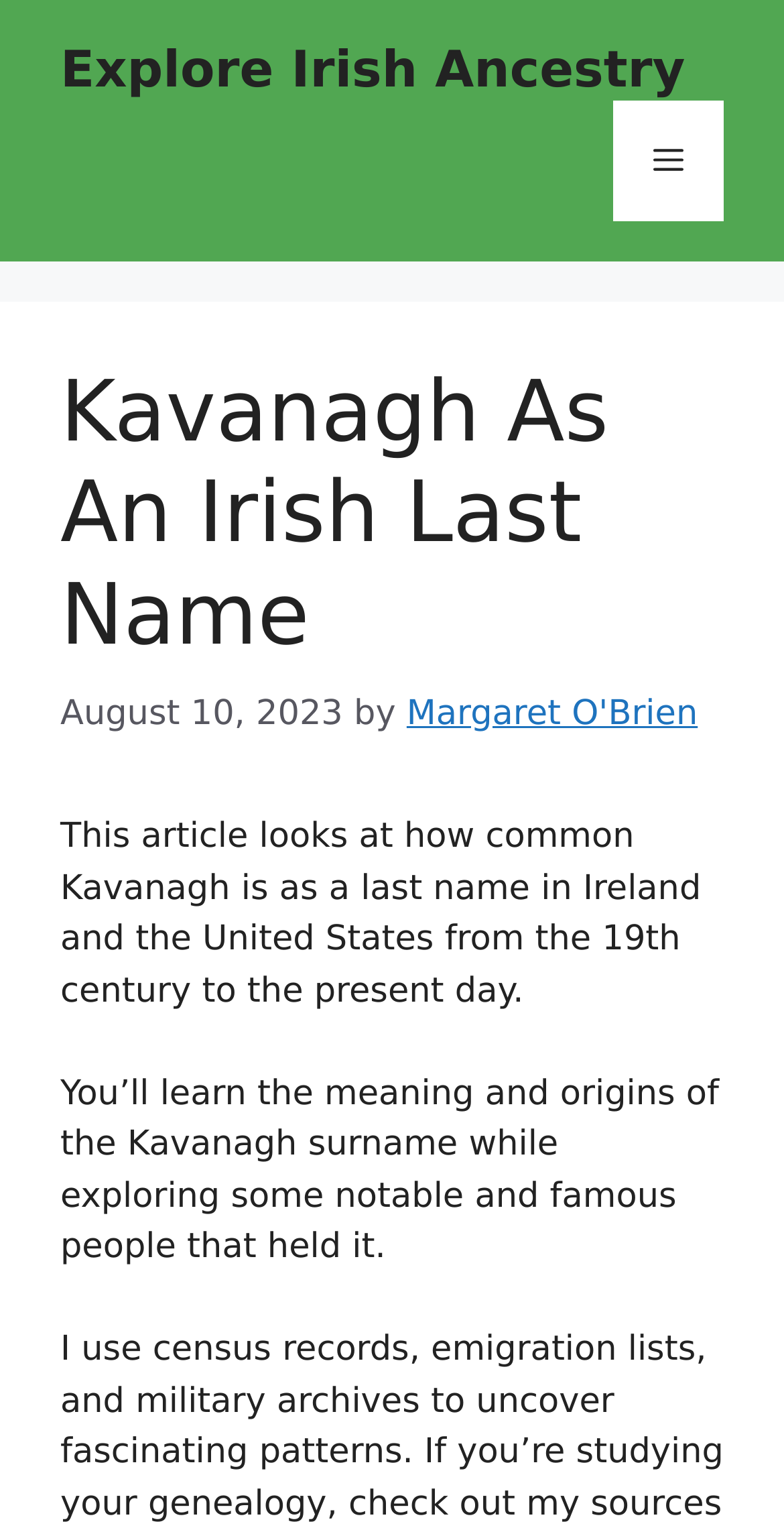What is the scope of the article's exploration?
Please ensure your answer is as detailed and informative as possible.

The article's scope can be inferred from the introductory paragraph, which mentions that the article will explore the commonality of the Kavanagh last name in Ireland and the United States from the 19th century to the present day.